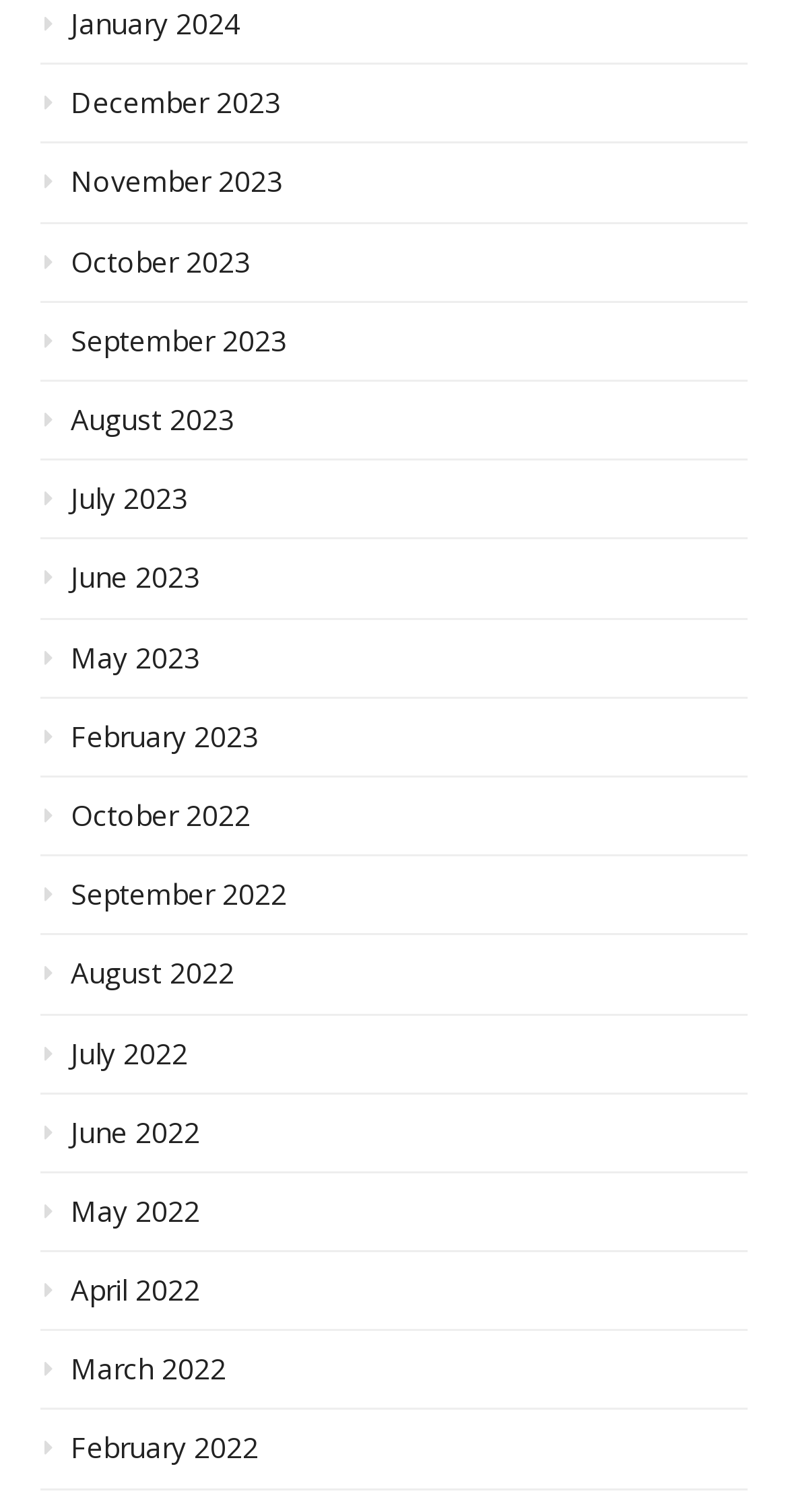Identify the bounding box coordinates necessary to click and complete the given instruction: "go to December 2023".

[0.051, 0.056, 0.949, 0.095]